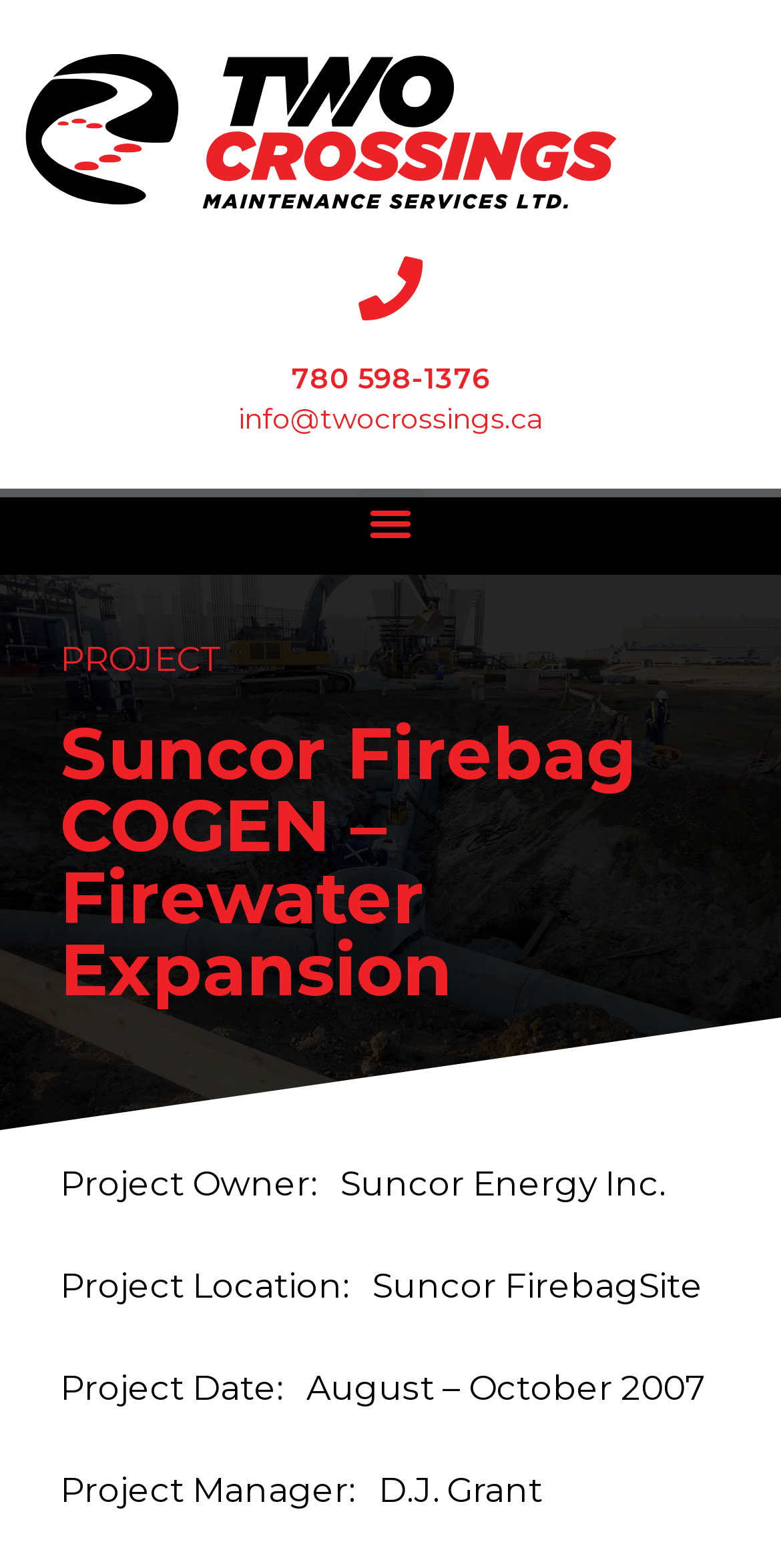Please extract the webpage's main title and generate its text content.

Suncor Firebag COGEN – Firewater Expansion